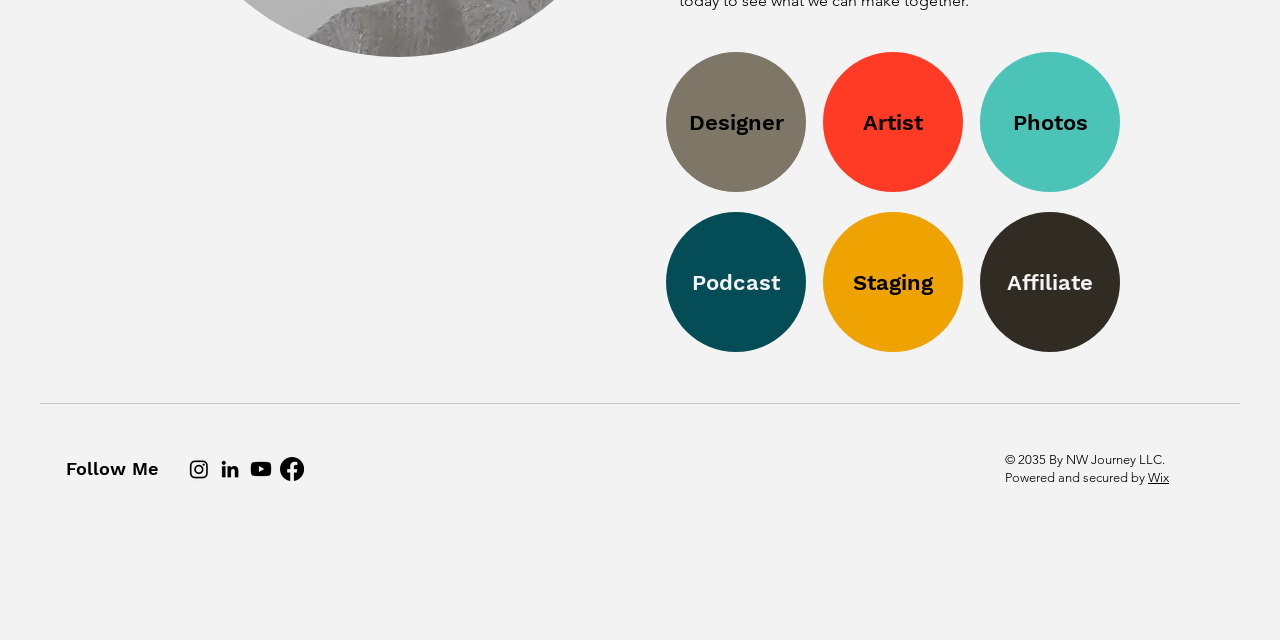Given the description of the UI element: "Affiliate", predict the bounding box coordinates in the form of [left, top, right, bottom], with each value being a float between 0 and 1.

[0.766, 0.331, 0.875, 0.55]